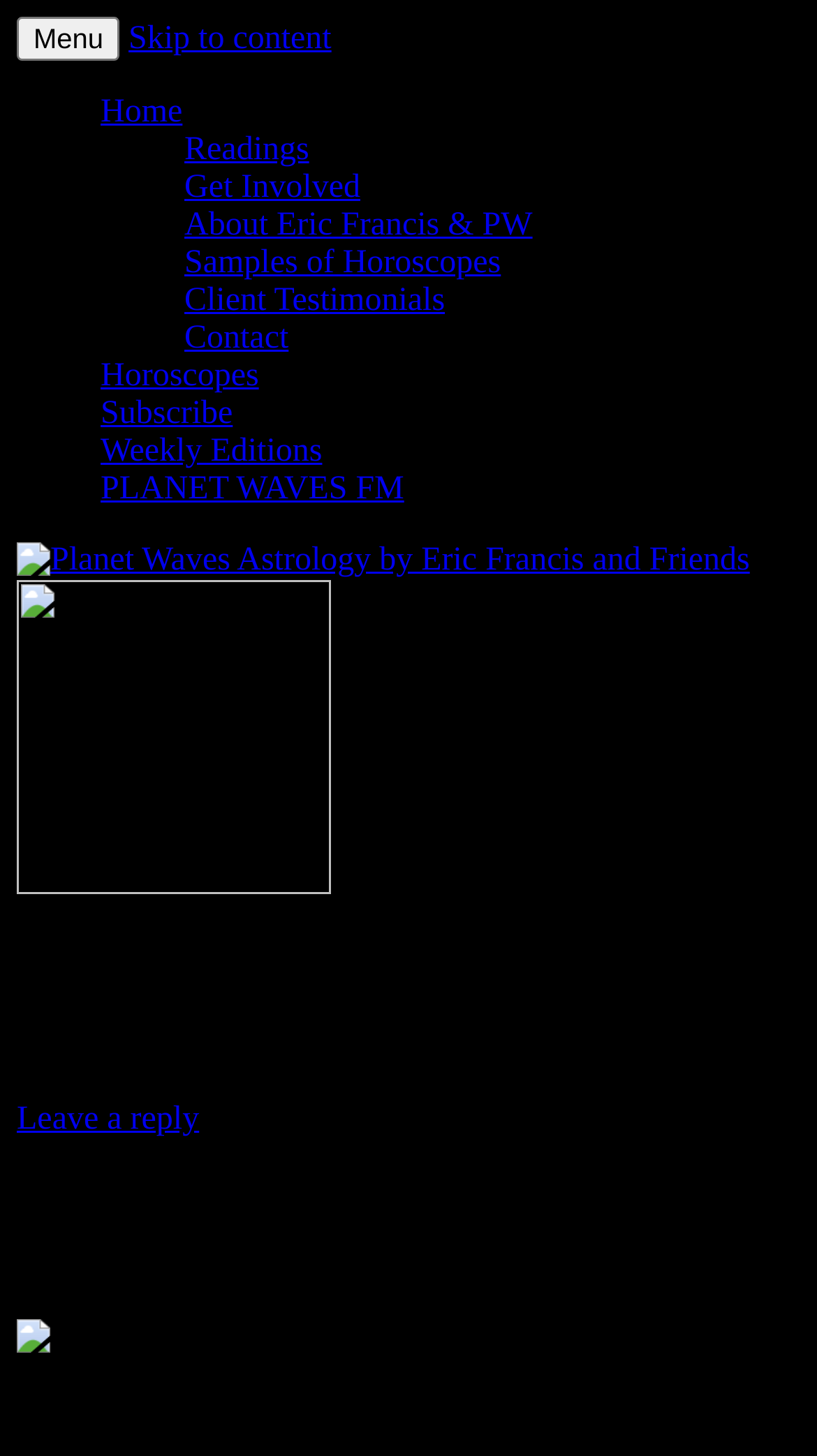Find the bounding box coordinates of the clickable area required to complete the following action: "Click on the 'Menu' button".

[0.021, 0.012, 0.147, 0.042]